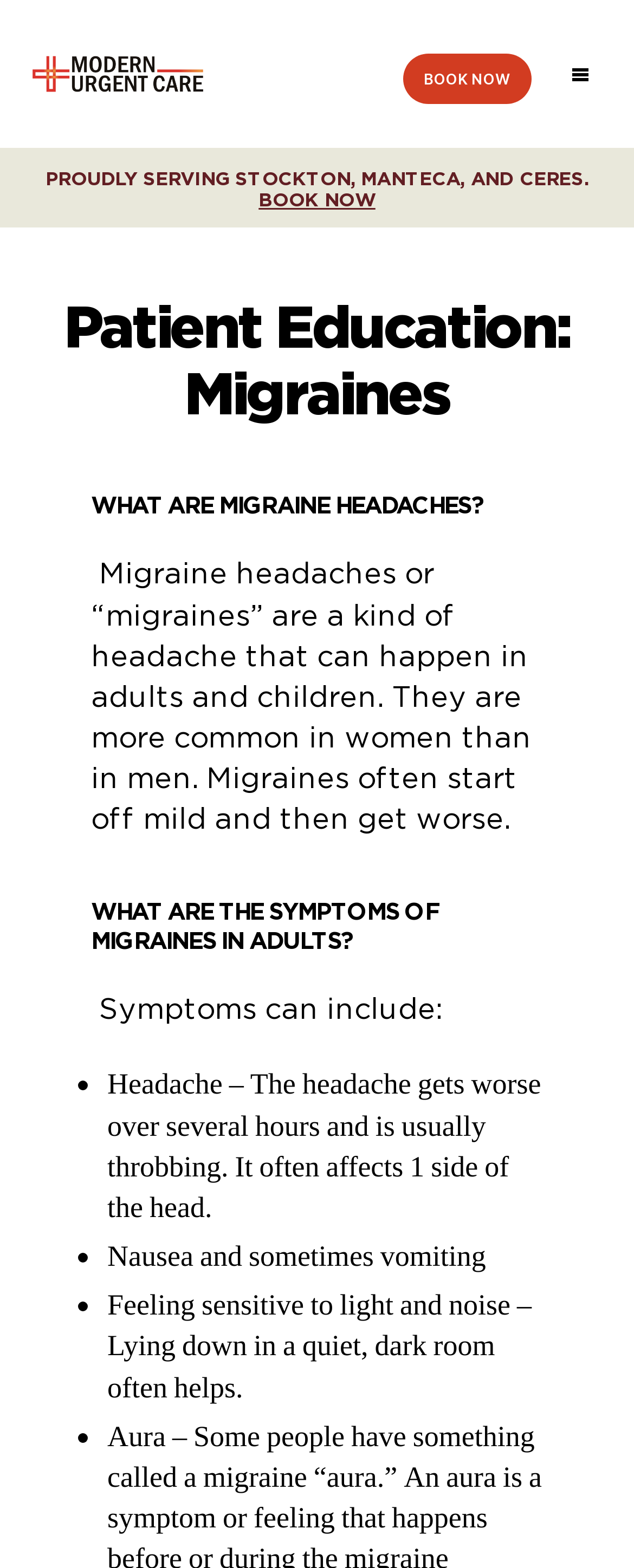Look at the image and give a detailed response to the following question: What is the purpose of the 'BOOK NOW' button?

The 'BOOK NOW' button is prominently displayed at the top of the webpage, suggesting that it is a call-to-action for users to book an appointment with Modern Urgent Care. This is further supported by the text 'PROUDLY SERVING STOCKTON, MANTECA, AND CERES. BOOK NOW' which implies that users can book an appointment for services in these locations.